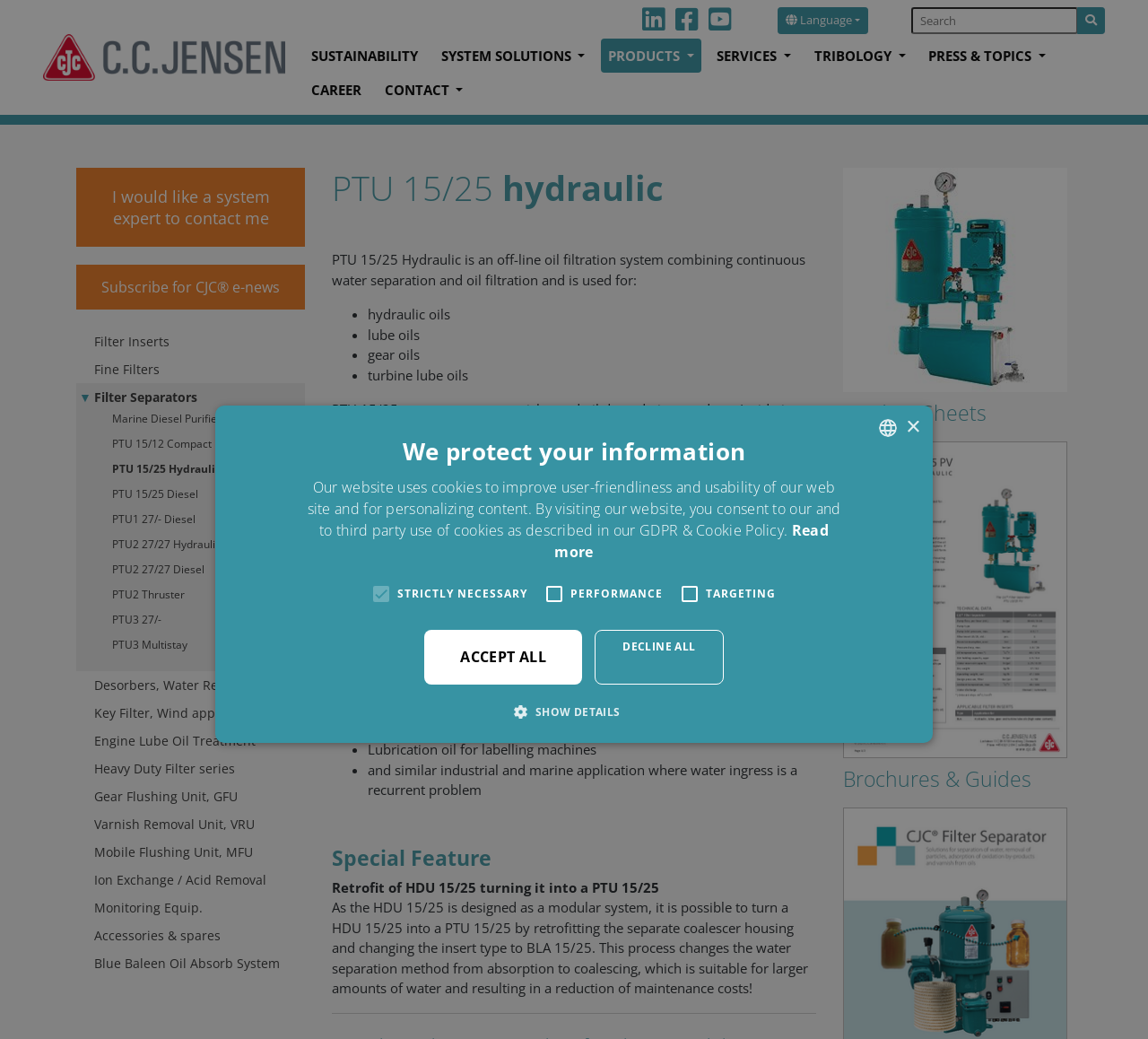Locate the bounding box coordinates of the region to be clicked to comply with the following instruction: "Search for a product". The coordinates must be four float numbers between 0 and 1, in the form [left, top, right, bottom].

[0.794, 0.007, 0.939, 0.033]